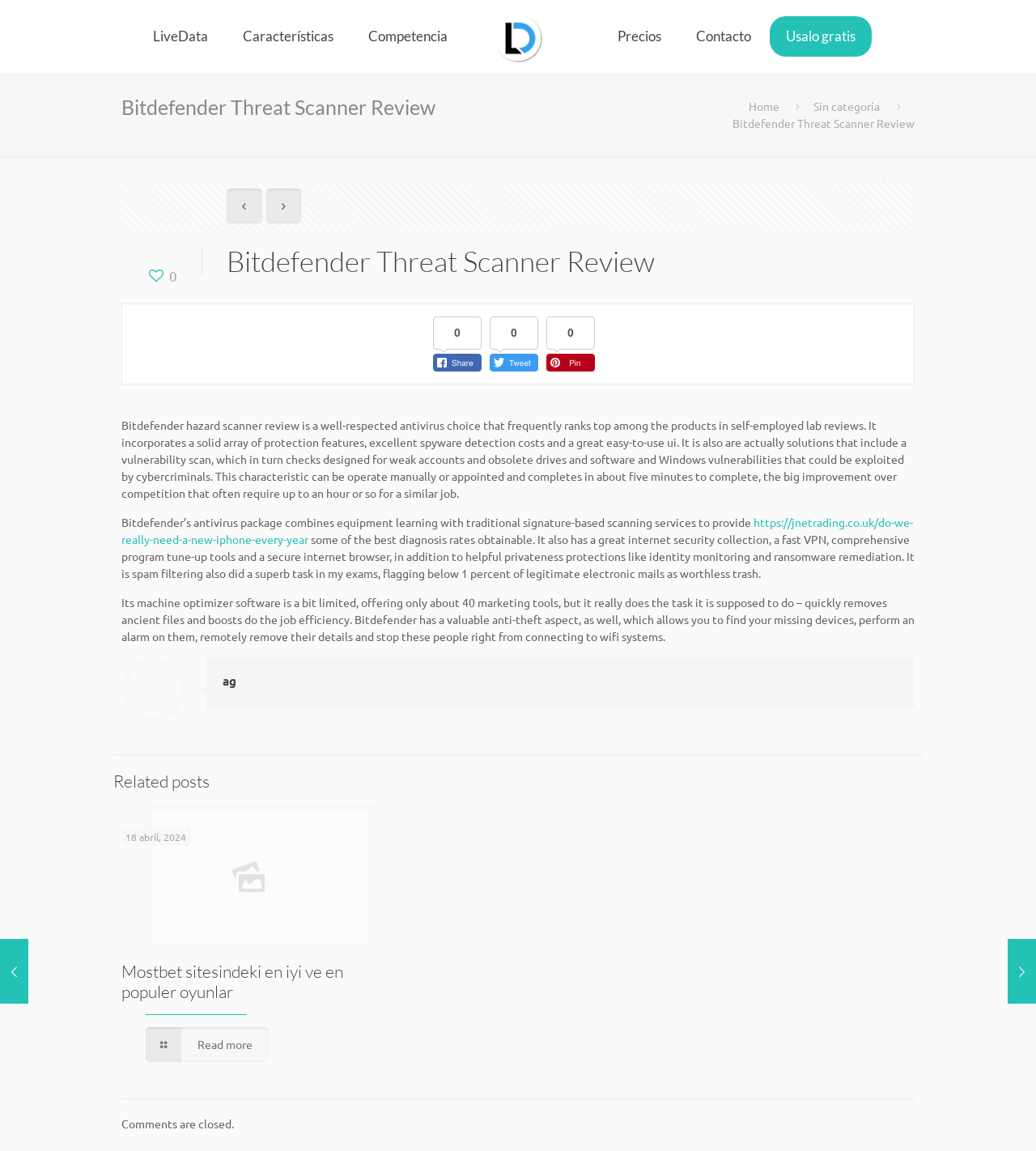Find the bounding box of the UI element described as follows: "Sin categoría".

[0.785, 0.086, 0.85, 0.098]